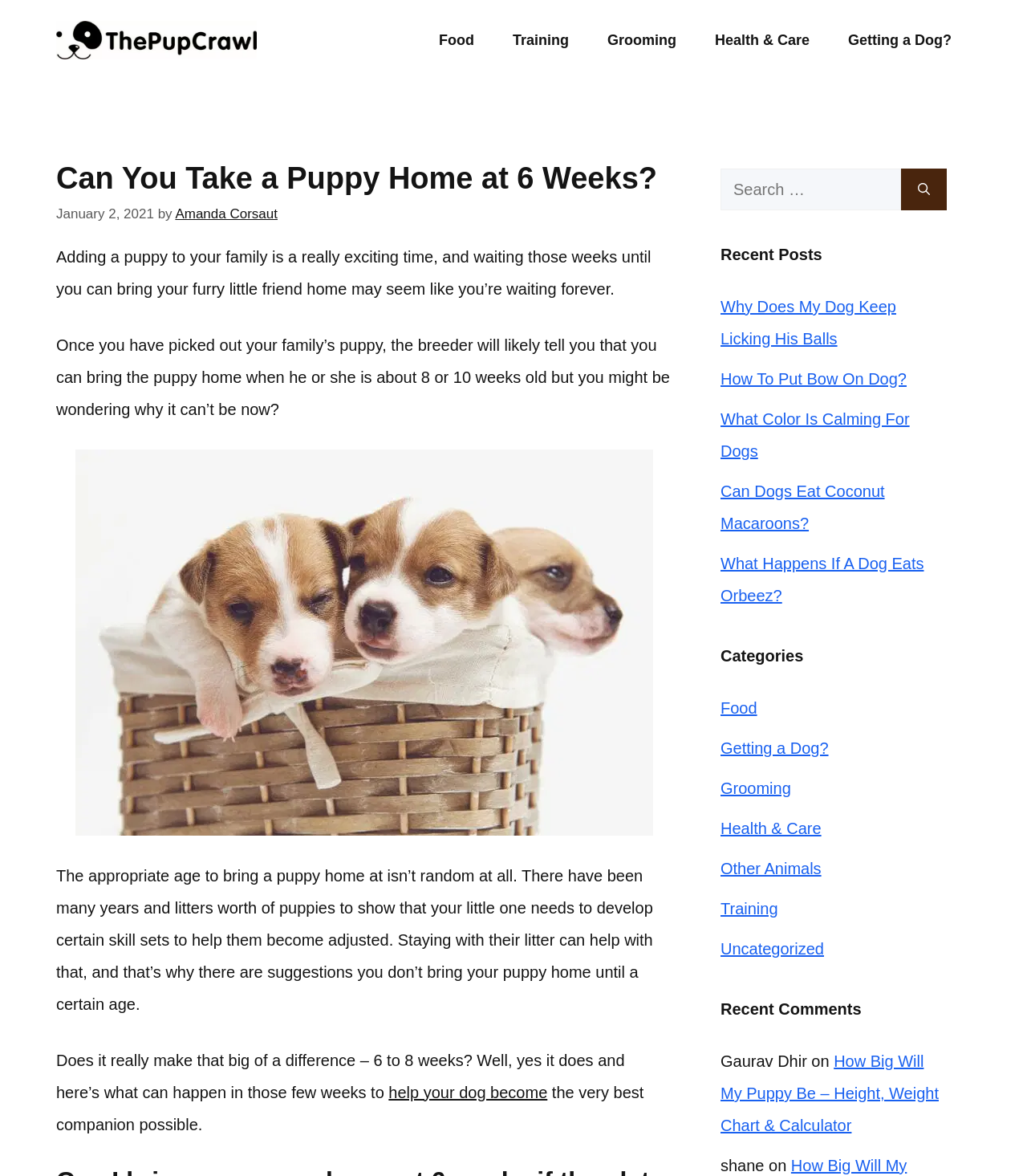What is the purpose of staying with the litter according to the article?
Please look at the screenshot and answer in one word or a short phrase.

to help them become adjusted